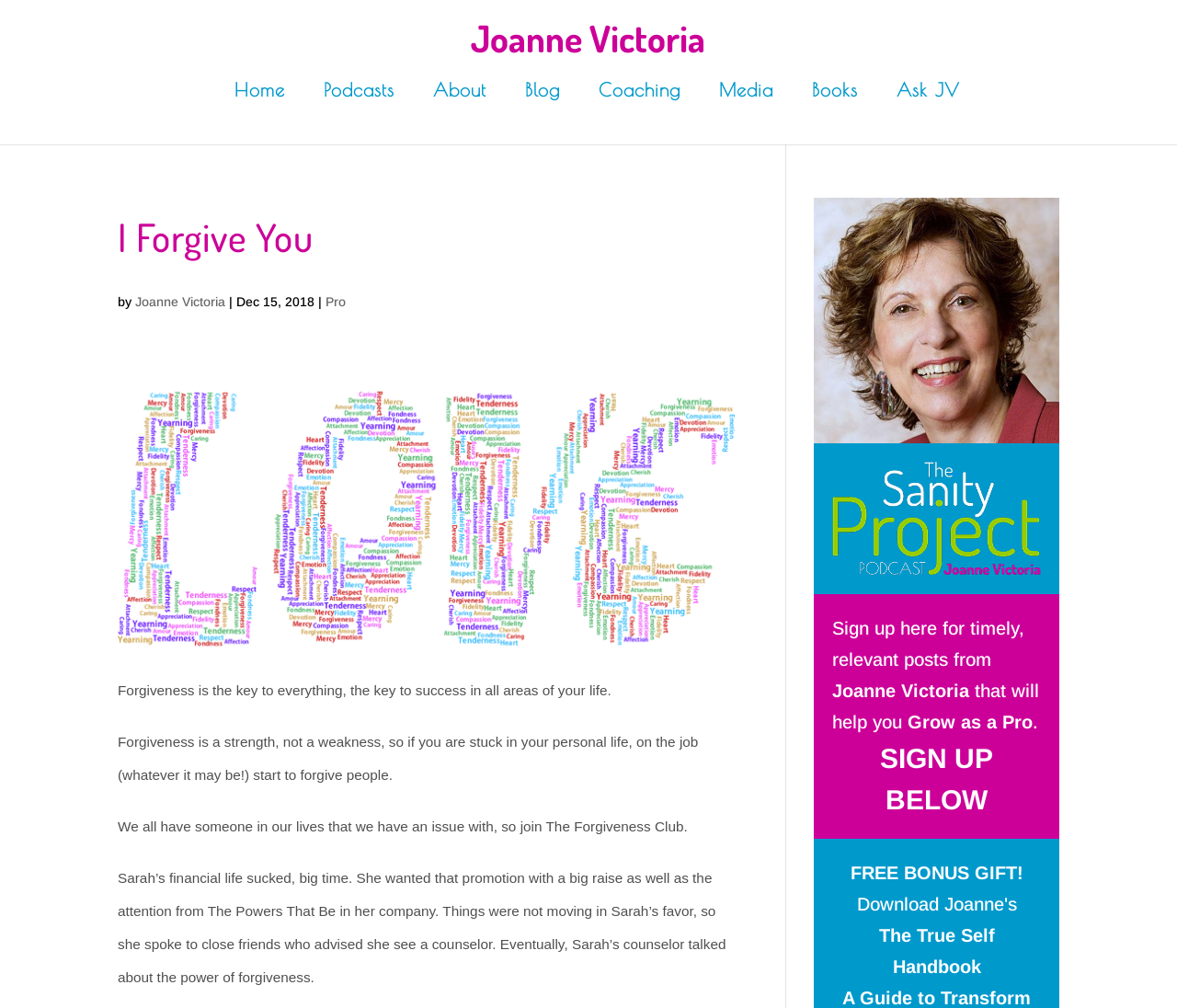Answer the question with a brief word or phrase:
What is the topic of the article?

Forgiveness